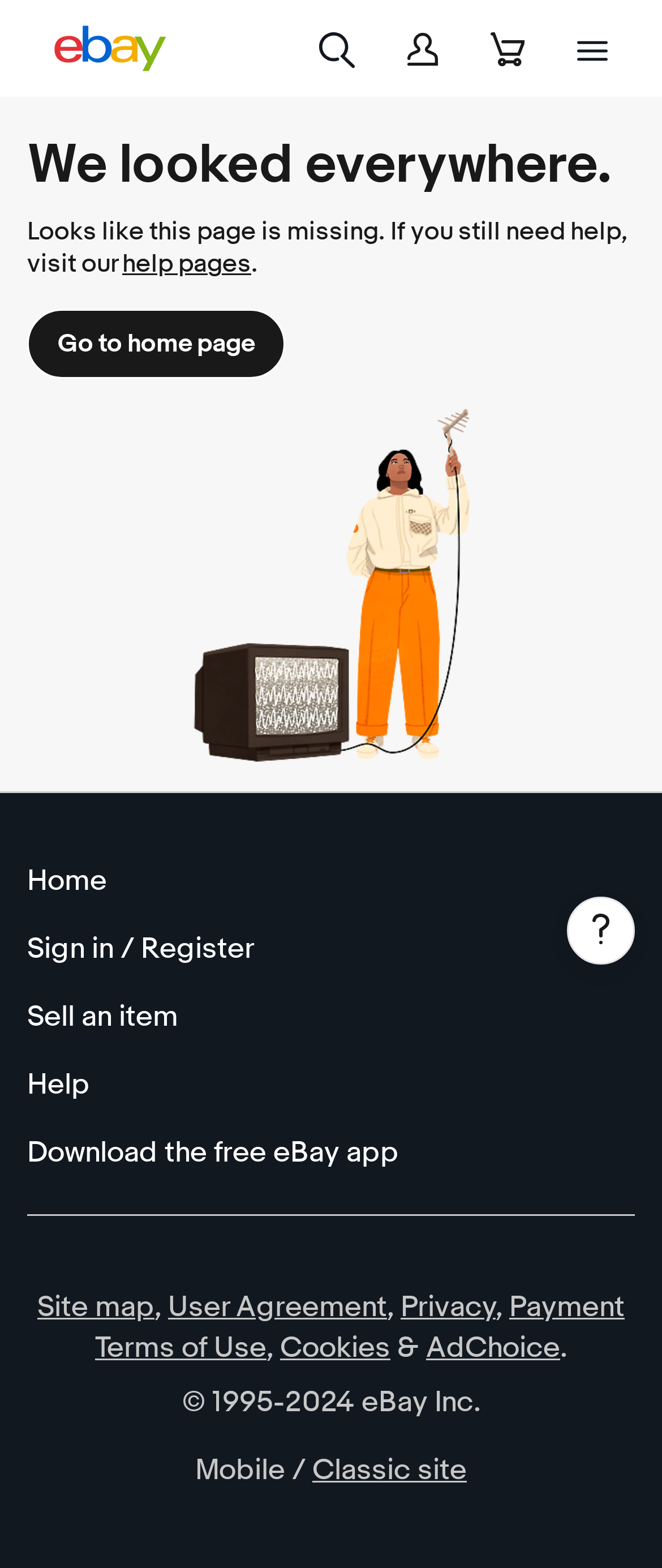Determine the bounding box coordinates for the clickable element to execute this instruction: "Search eBay". Provide the coordinates as four float numbers between 0 and 1, i.e., [left, top, right, bottom].

[0.446, 0.004, 0.574, 0.058]